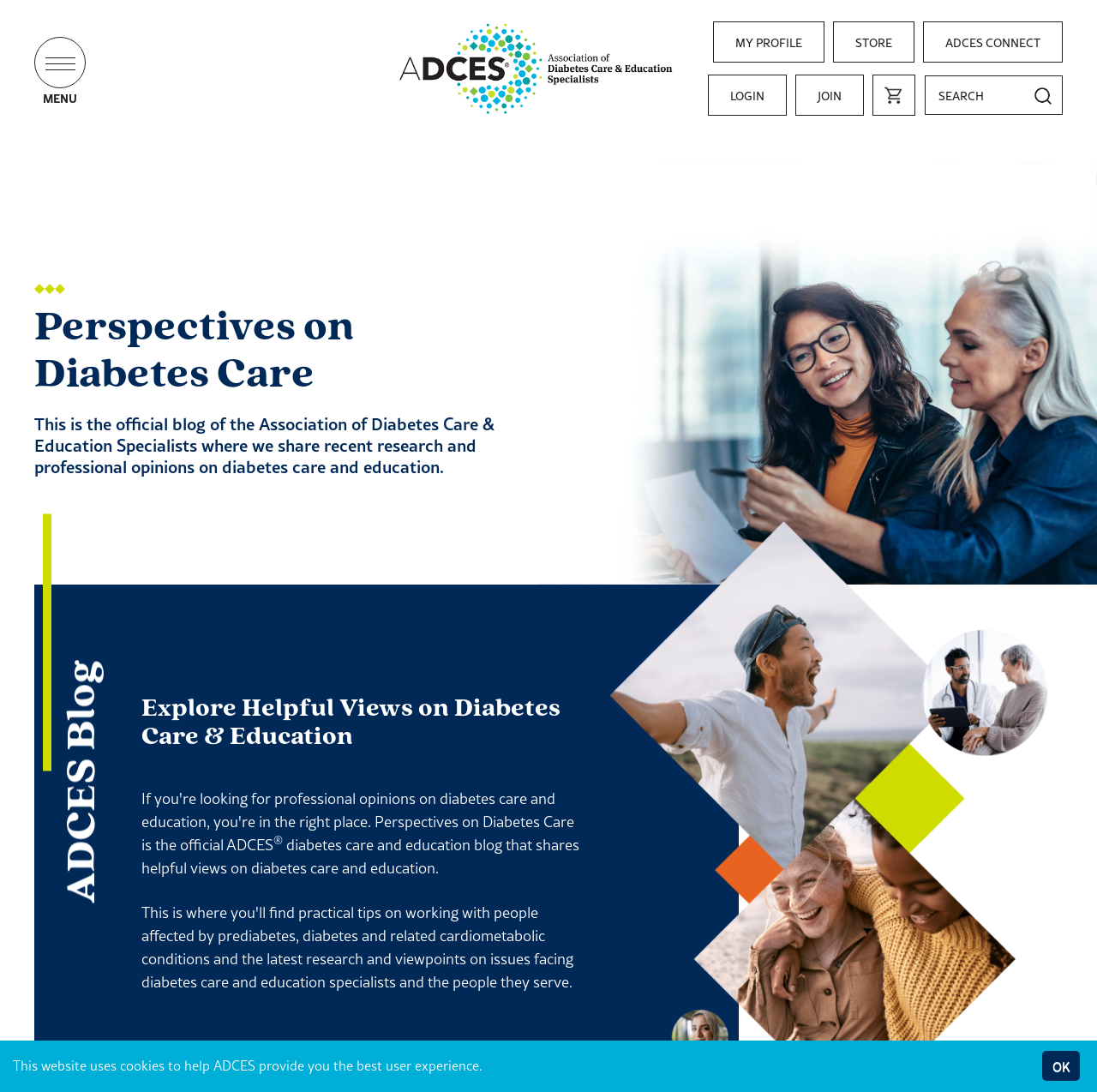How many columns are there in the hero section?
Please provide a comprehensive answer based on the visual information in the image.

The answer can be found by looking at the hero section, which has a figure element that takes up the full width of the page. There is no indication of multiple columns, so it can be assumed that there is only 1 column in the hero section.